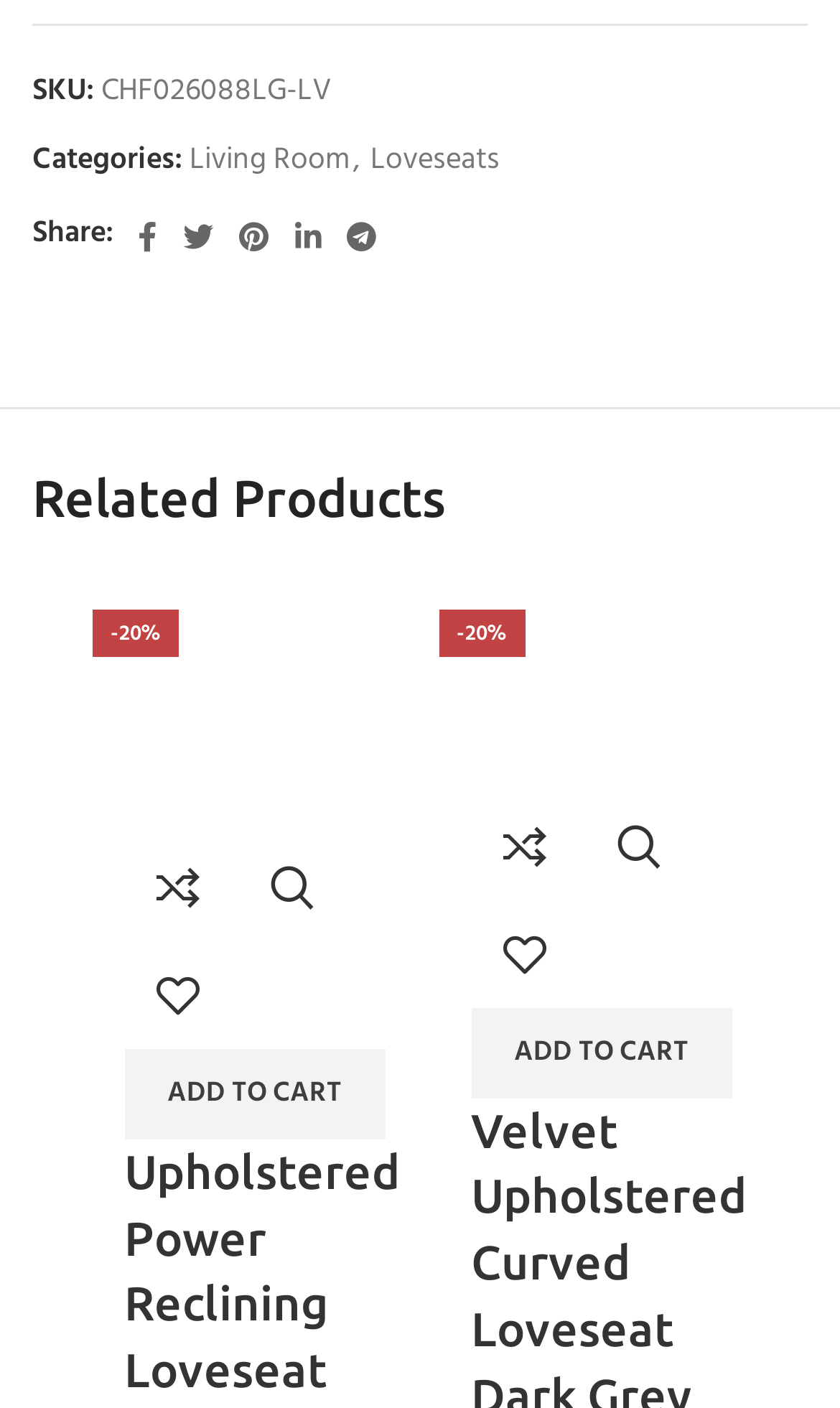Determine the bounding box coordinates for the area that needs to be clicked to fulfill this task: "Quick view the product". The coordinates must be given as four float numbers between 0 and 1, i.e., [left, top, right, bottom].

[0.284, 0.592, 0.412, 0.668]